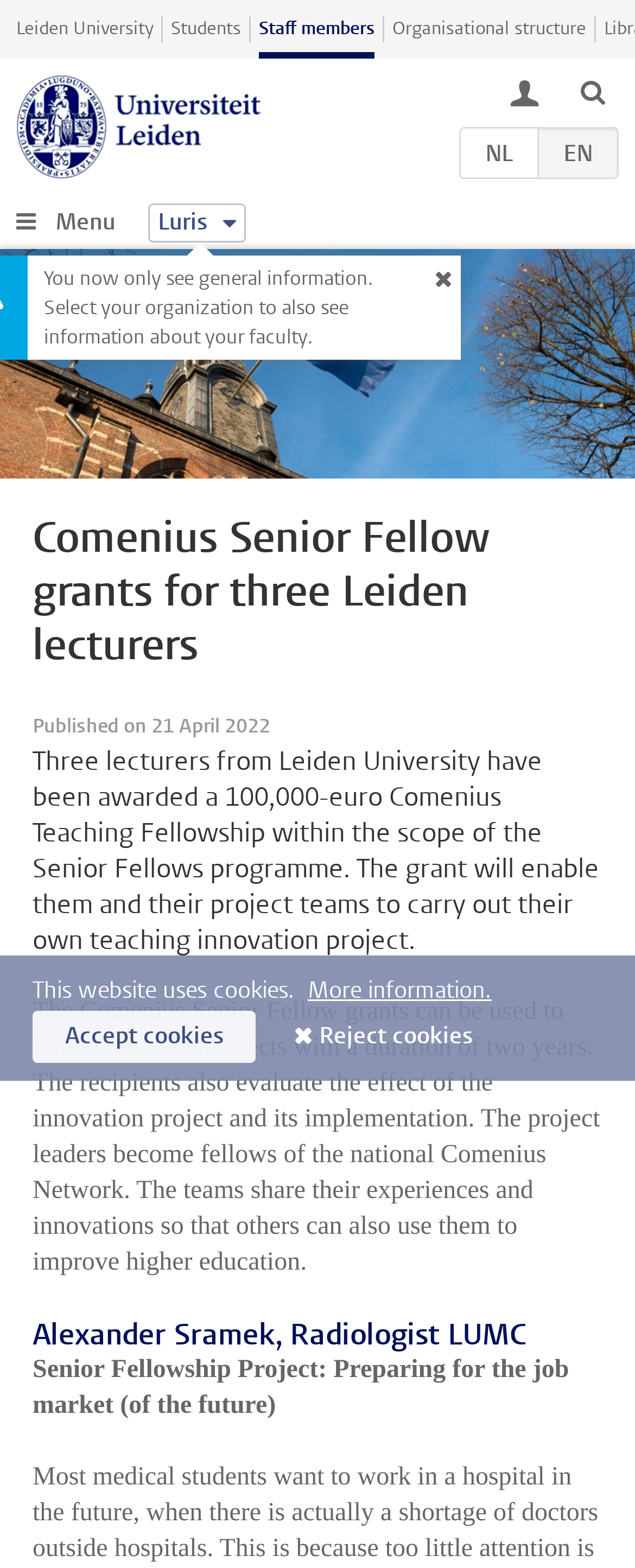Using the provided element description: "Organisational structure", identify the bounding box coordinates. The coordinates should be four floats between 0 and 1 in the order [left, top, right, bottom].

[0.618, 0.01, 0.923, 0.027]